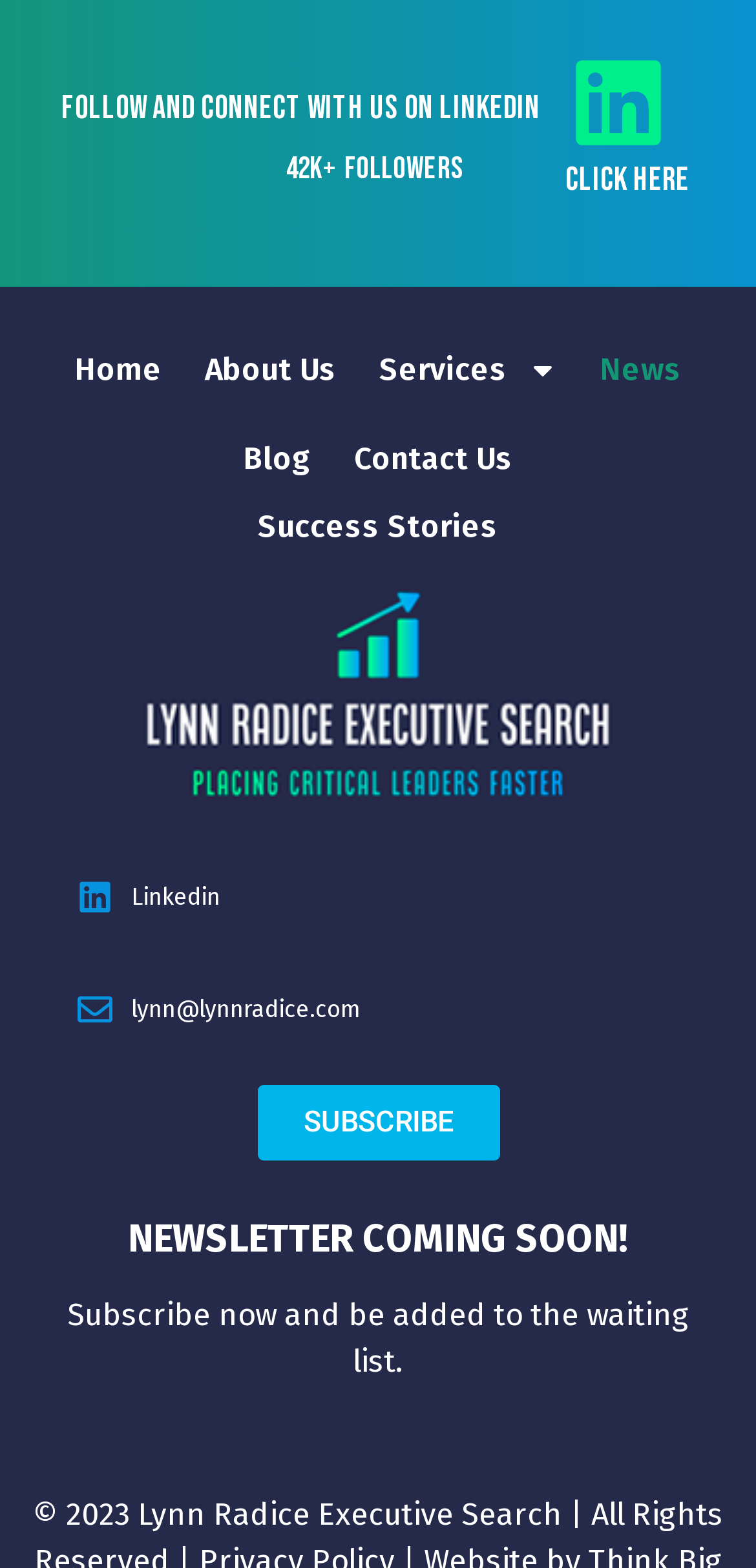Please respond to the question using a single word or phrase:
What is the label of the menu with a popup?

Services